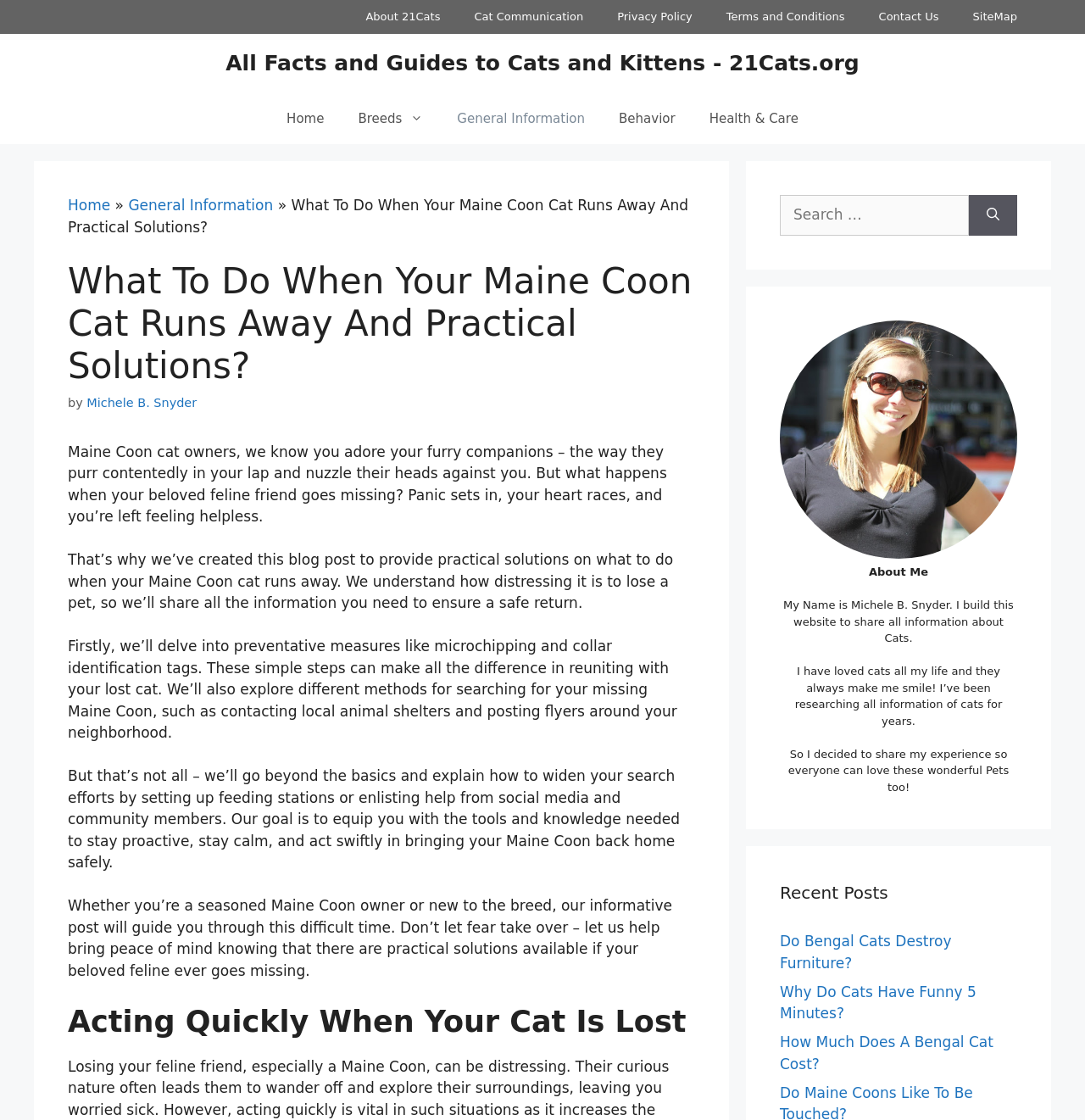What is the purpose of the search box?
Using the image, respond with a single word or phrase.

Search for cat information